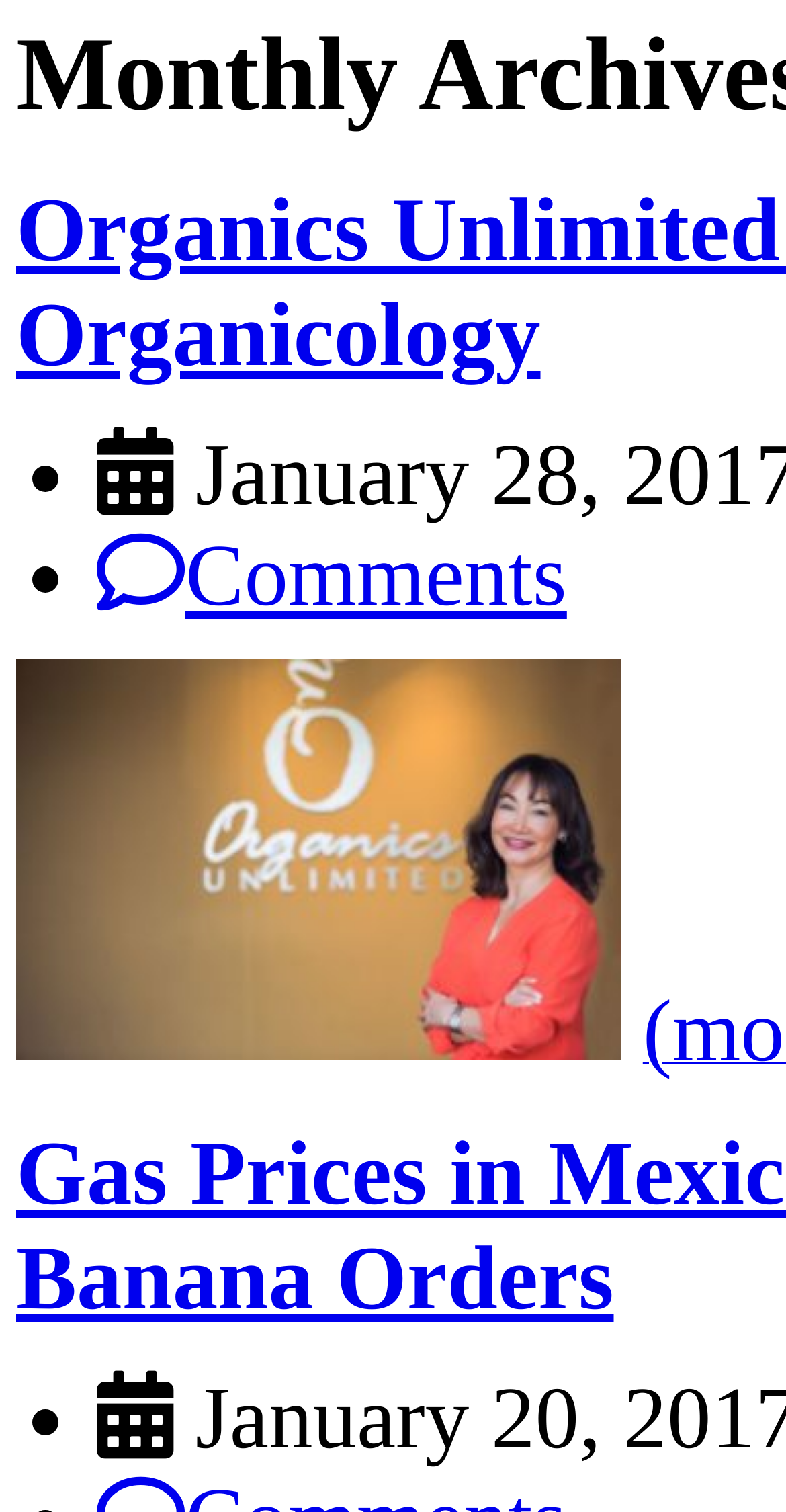Can you give a detailed response to the following question using the information from the image? How many list markers are on the page?

I counted the number of list markers on the page, which are represented by the '•' symbol. There are three of them, located at different positions on the page.